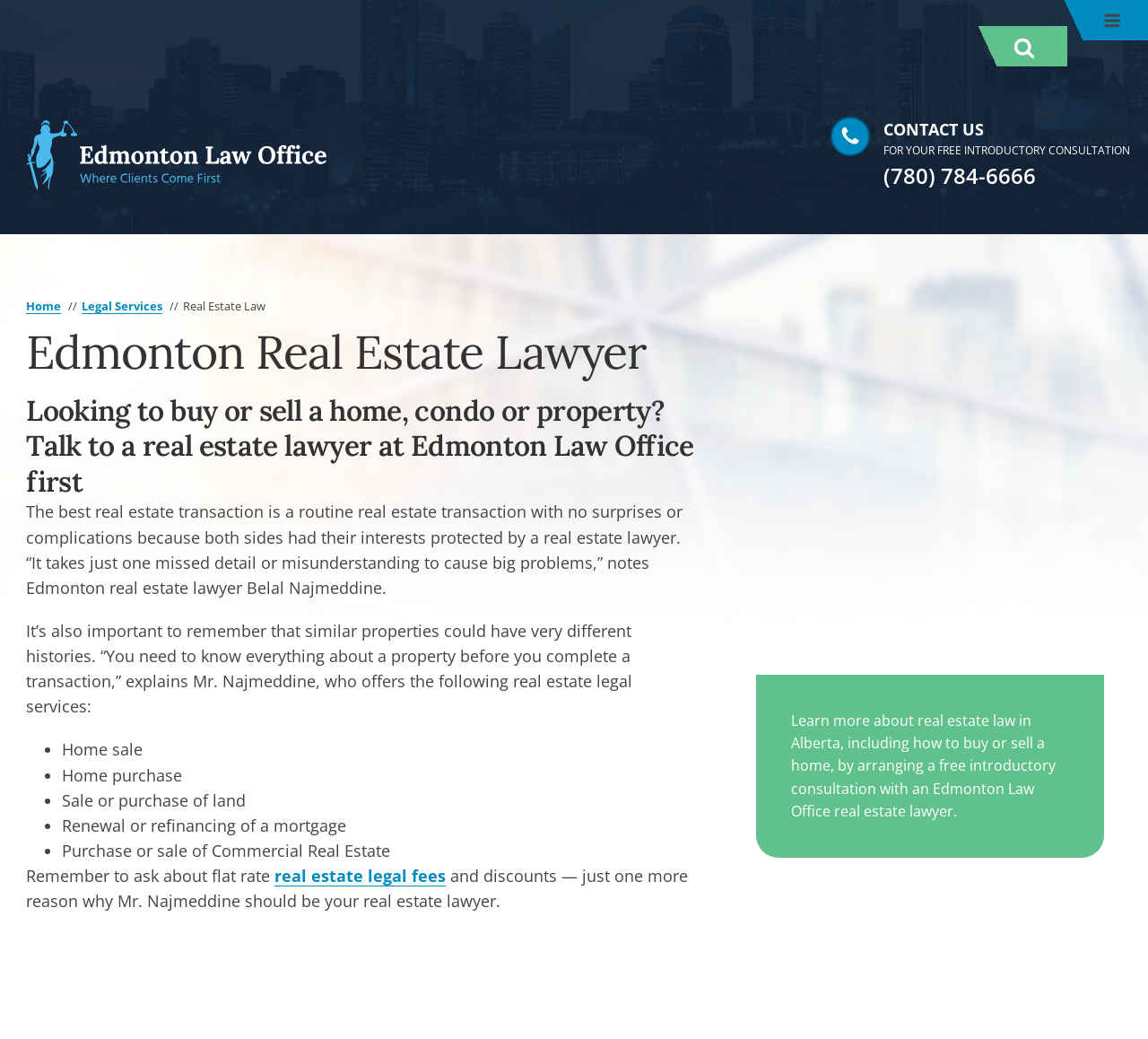What services does the real estate lawyer offer?
Ensure your answer is thorough and detailed.

I found the list of services by looking at the static text elements with bullet points, which are located below the heading 'Edmonton Real Estate Lawyer'. The services include 'Home sale', 'Home purchase', 'Sale or purchase of land', 'Renewal or refinancing of a mortgage', and 'Purchase or sale of Commercial Real Estate'.